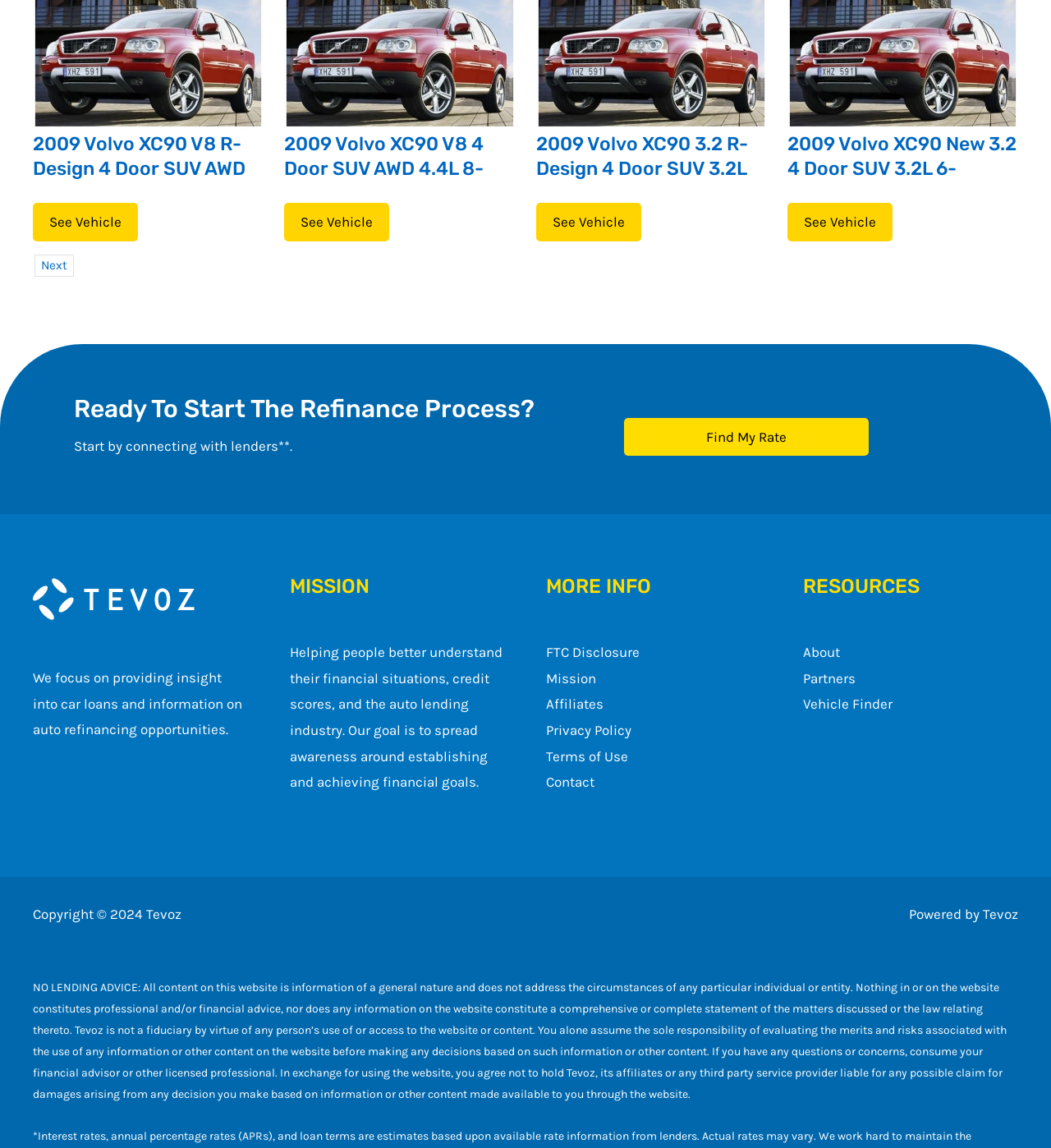Analyze the image and give a detailed response to the question:
What is the purpose of the 'Find My Rate' button?

The 'Find My Rate' button is located near the text 'Start by connecting with lenders', which suggests that the button is intended to help users connect with lenders to start the refinancing process.